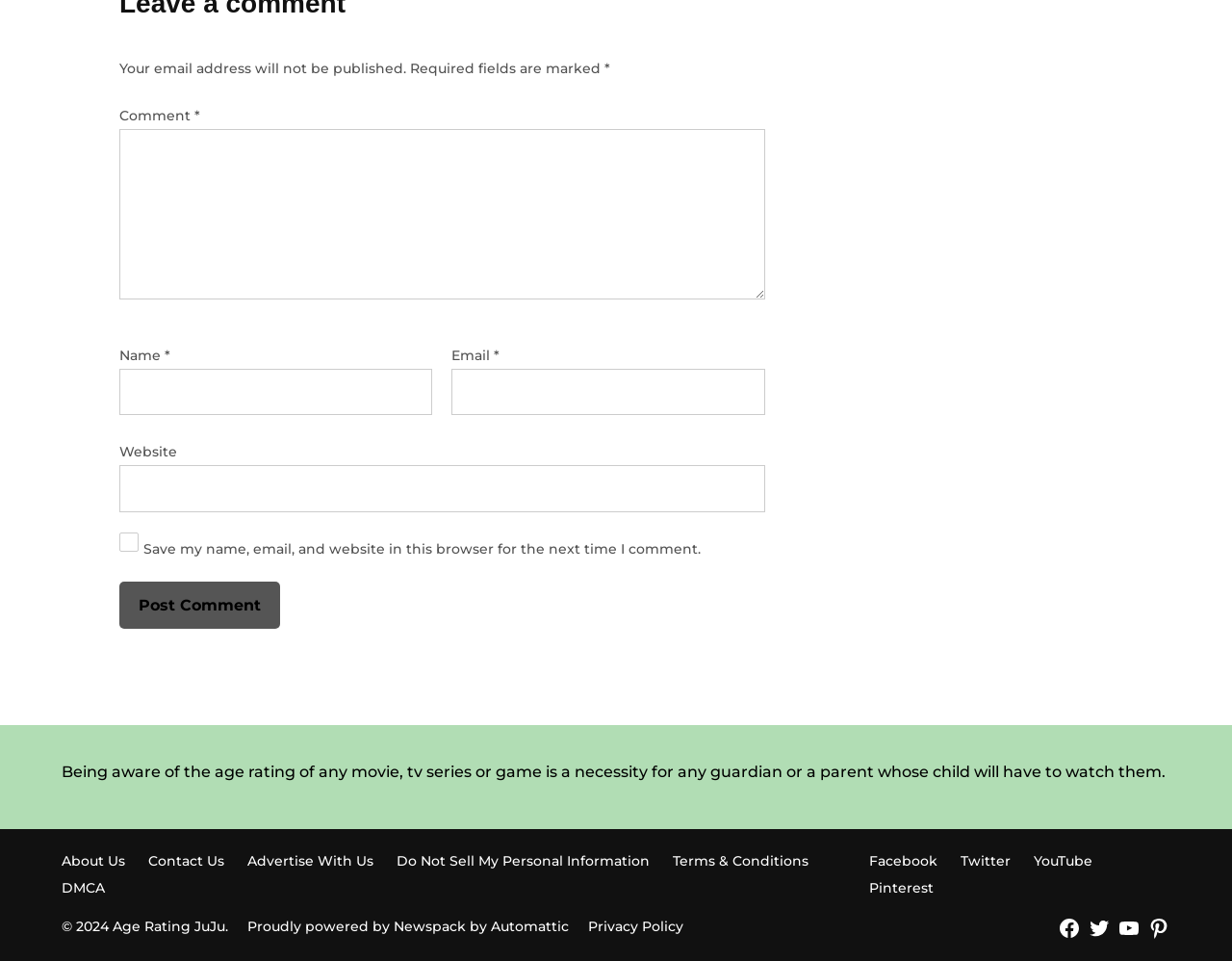On which network will the series be released?
Please provide a detailed and thorough answer to the question.

The network name is mentioned in the text 'We Are Family will be released on... Fox Network' which is a part of the main content of the webpage.